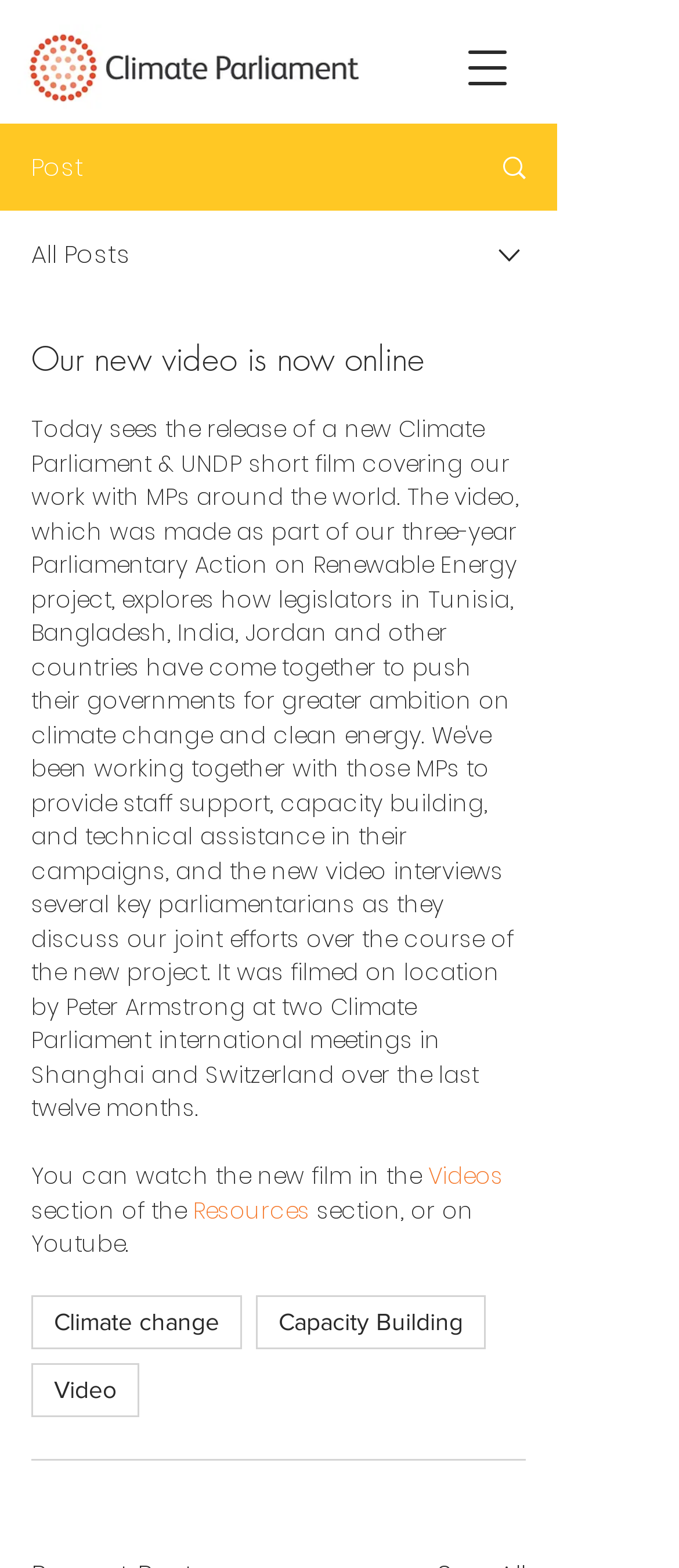For the given element description Climate change, determine the bounding box coordinates of the UI element. The coordinates should follow the format (top-left x, top-left y, bottom-right x, bottom-right y) and be within the range of 0 to 1.

[0.046, 0.826, 0.356, 0.861]